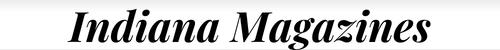What is the purpose of the logo?
Refer to the image and provide a one-word or short phrase answer.

Key branding tool